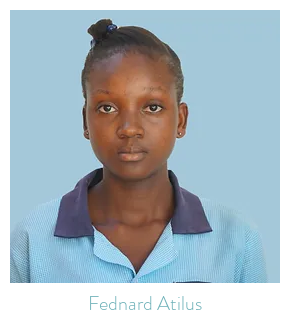What is the style of Fednard's hair?
Refer to the image and provide a concise answer in one word or phrase.

Neat bun